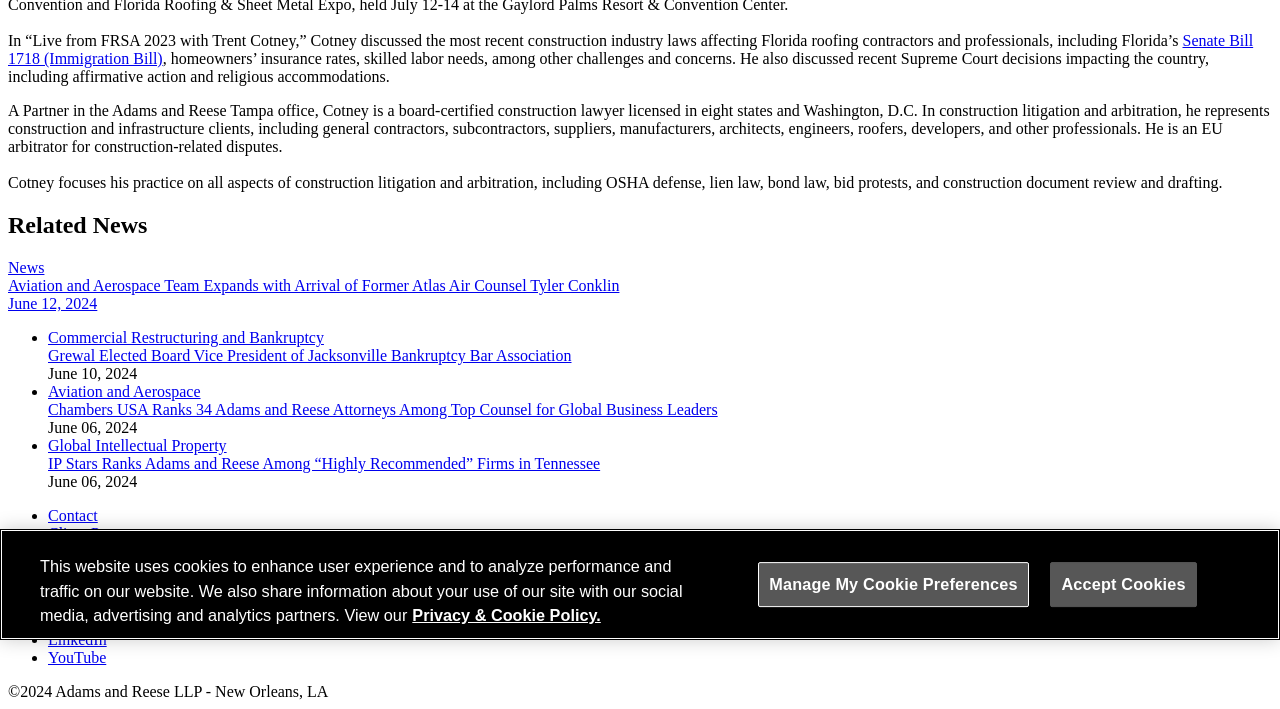Please specify the bounding box coordinates in the format (top-left x, top-left y, bottom-right x, bottom-right y), with values ranging from 0 to 1. Identify the bounding box for the UI component described as follows: Global Intellectual Property

[0.038, 0.616, 0.177, 0.64]